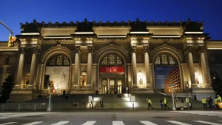Provide a comprehensive description of the image.

The image captures the grandeur of the Metropolitan Museum of Art in New York City, beautifully illuminated at dusk. The museum's architectural details are showcased, featuring its iconic arched doorways and classic façade adorned with intricate designs. In the foreground, figures in reflective yellow vests walk along the sidewalk, possibly staff or security personnel, contributing to the bustling atmosphere of this cultural landmark. The lighting highlights the elegance of the structure, inviting visitors to explore the treasures housed inside. This site is renowned not just for its art collections but also for its significant role in NYC's vibrant cultural scene, making it a popular destination for locals and tourists alike.